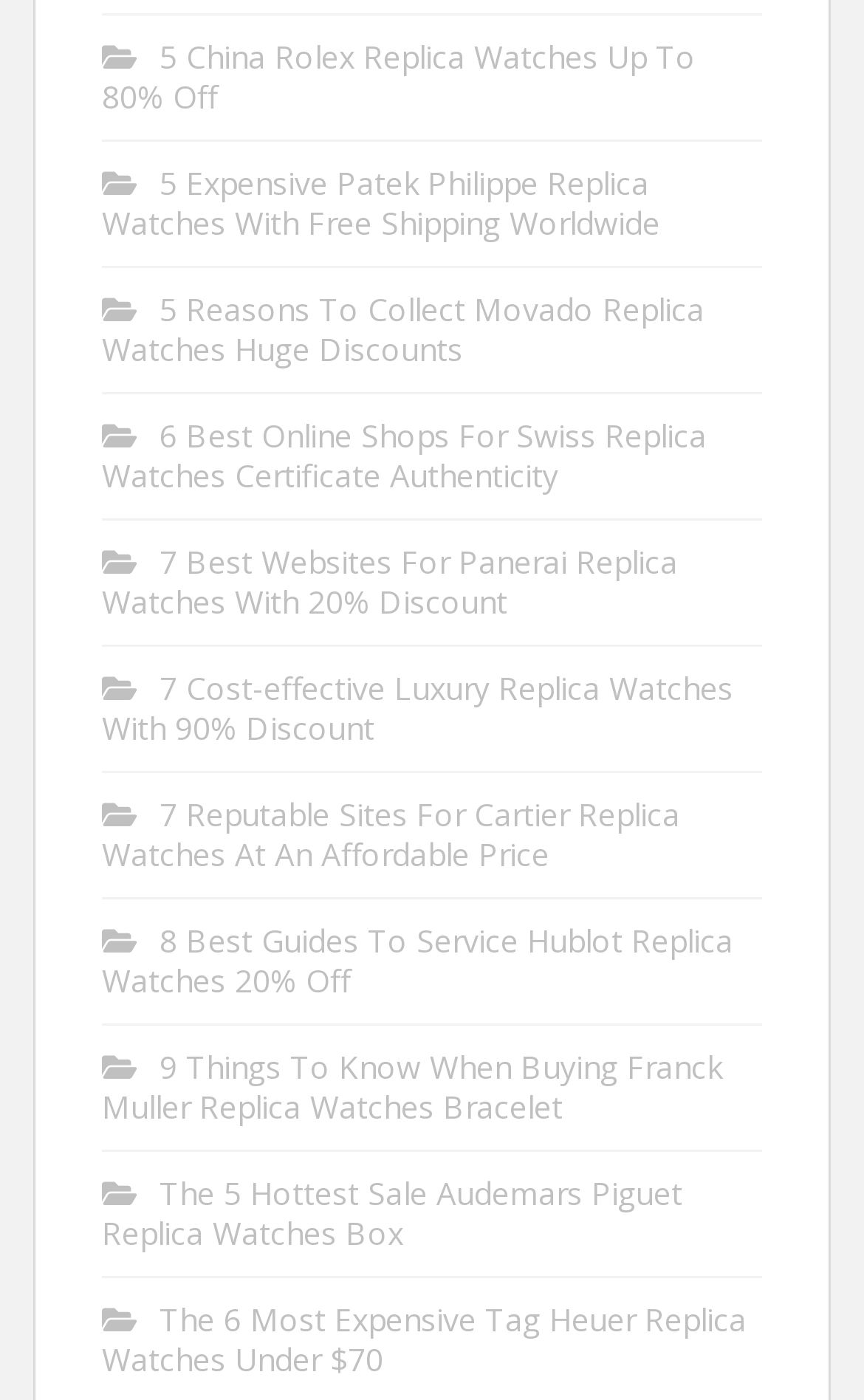Highlight the bounding box coordinates of the element you need to click to perform the following instruction: "Explore 7 Best Websites For Panerai Replica Watches."

[0.118, 0.385, 0.785, 0.444]